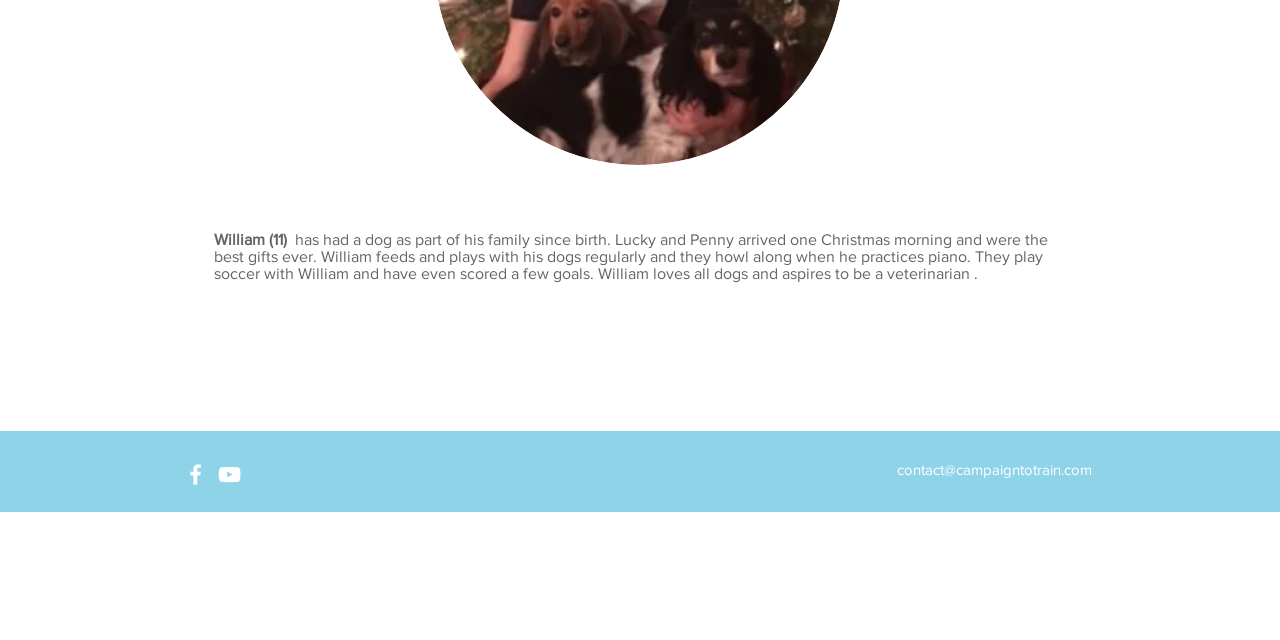Using floating point numbers between 0 and 1, provide the bounding box coordinates in the format (top-left x, top-left y, bottom-right x, bottom-right y). Locate the UI element described here: parent_node: Name * name="author"

None